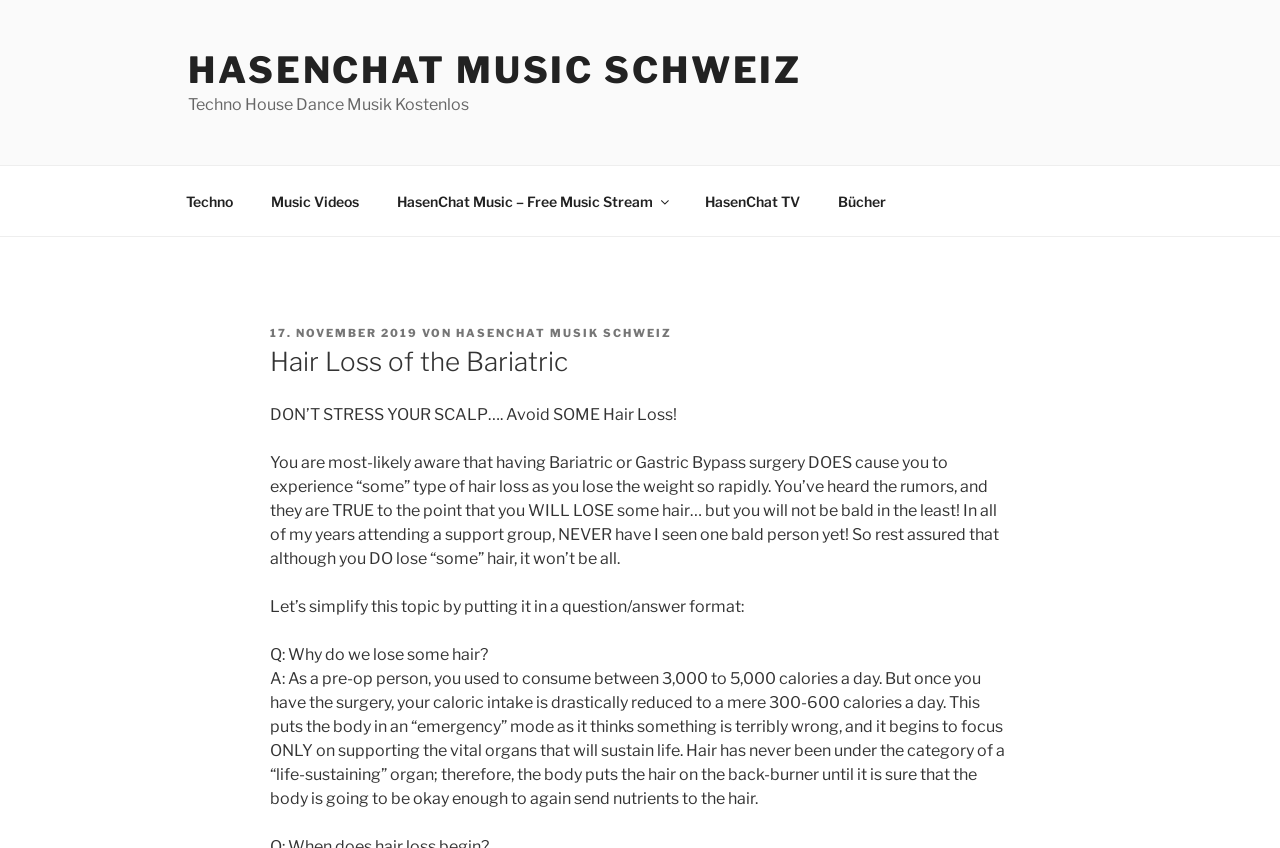Identify the bounding box coordinates necessary to click and complete the given instruction: "Read the article published on '17. NOVEMBER 2019'".

[0.211, 0.384, 0.327, 0.401]